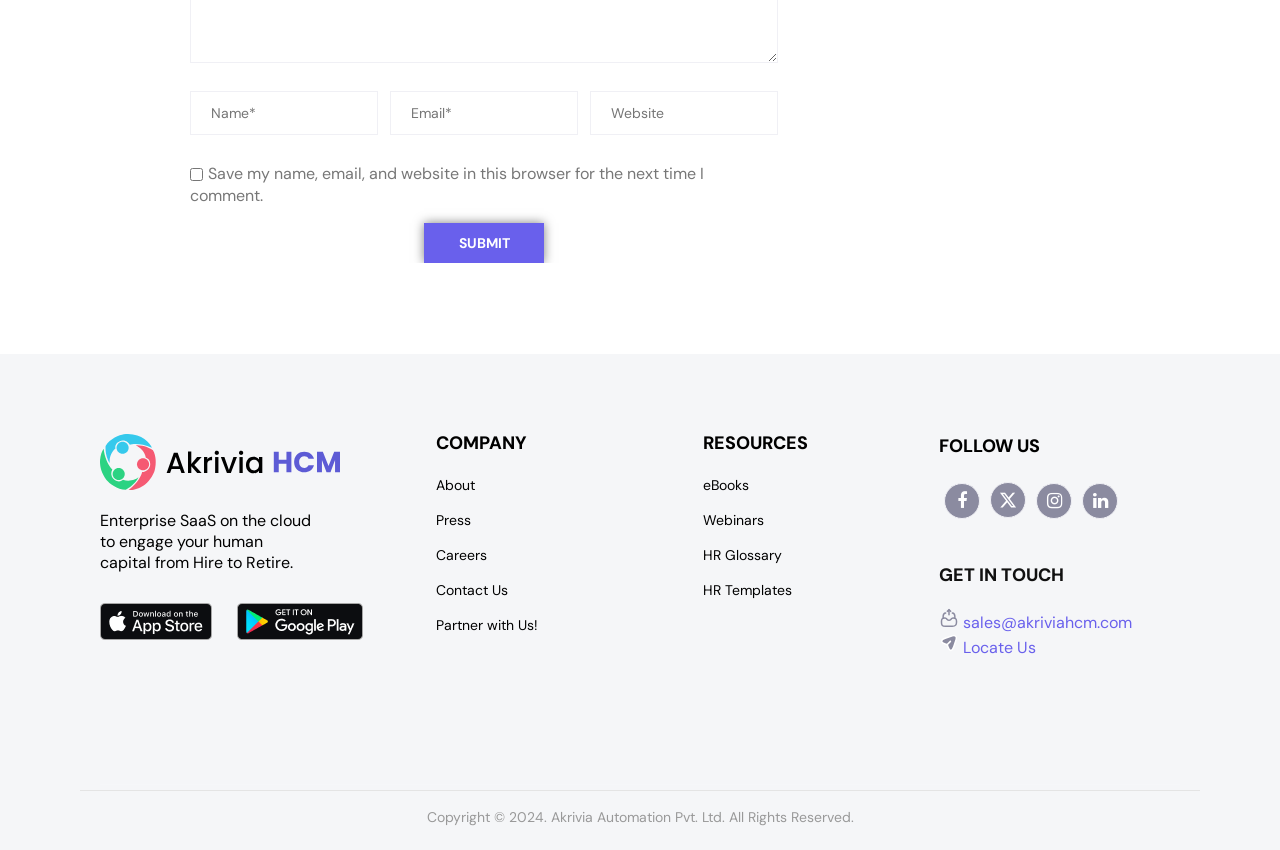Given the description alt="Google Play Store Logo", predict the bounding box coordinates of the UI element. Ensure the coordinates are in the format (top-left x, top-left y, bottom-right x, bottom-right y) and all values are between 0 and 1.

[0.185, 0.71, 0.284, 0.753]